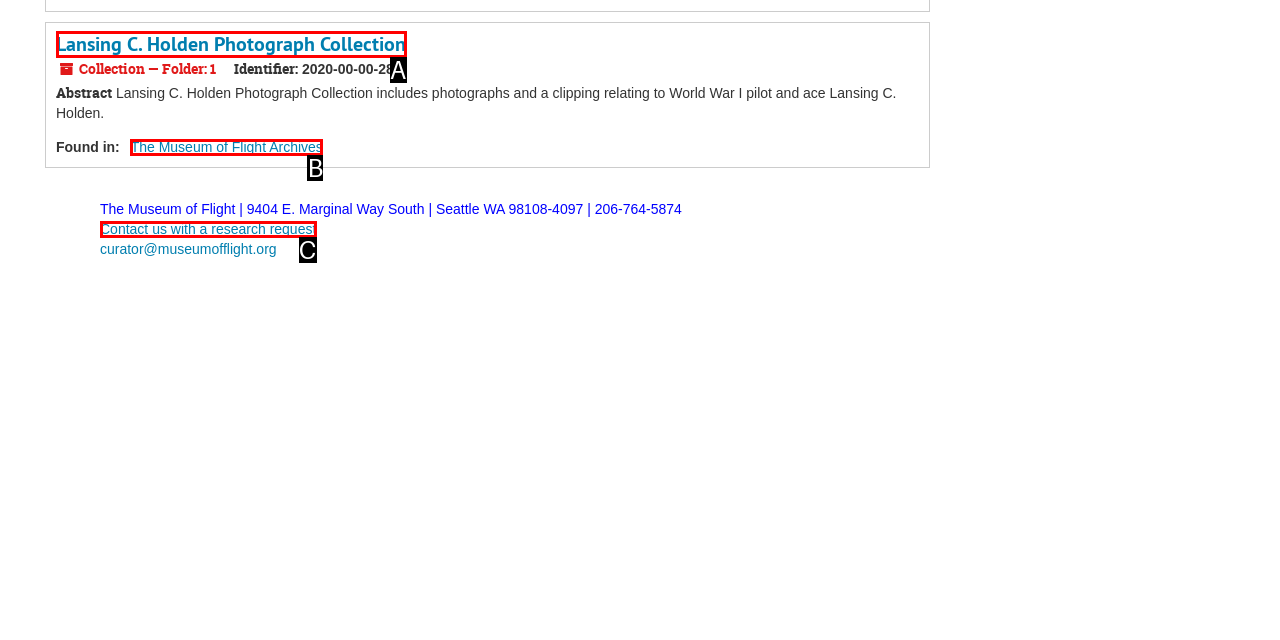Select the HTML element that corresponds to the description: Lansing C. Holden Photograph Collection. Answer with the letter of the matching option directly from the choices given.

A